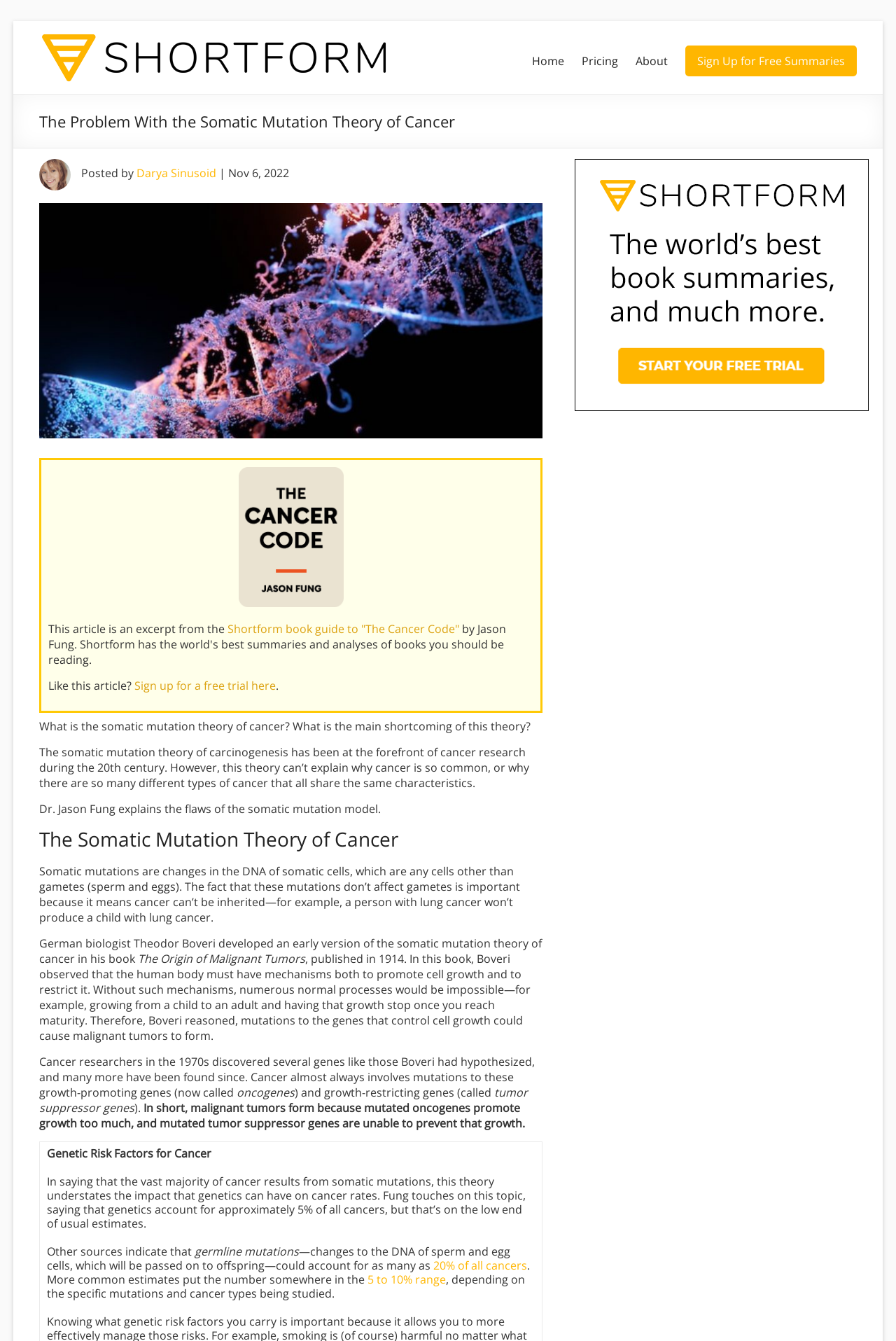Please find and provide the title of the webpage.

The Problem With the Somatic Mutation Theory of Cancer